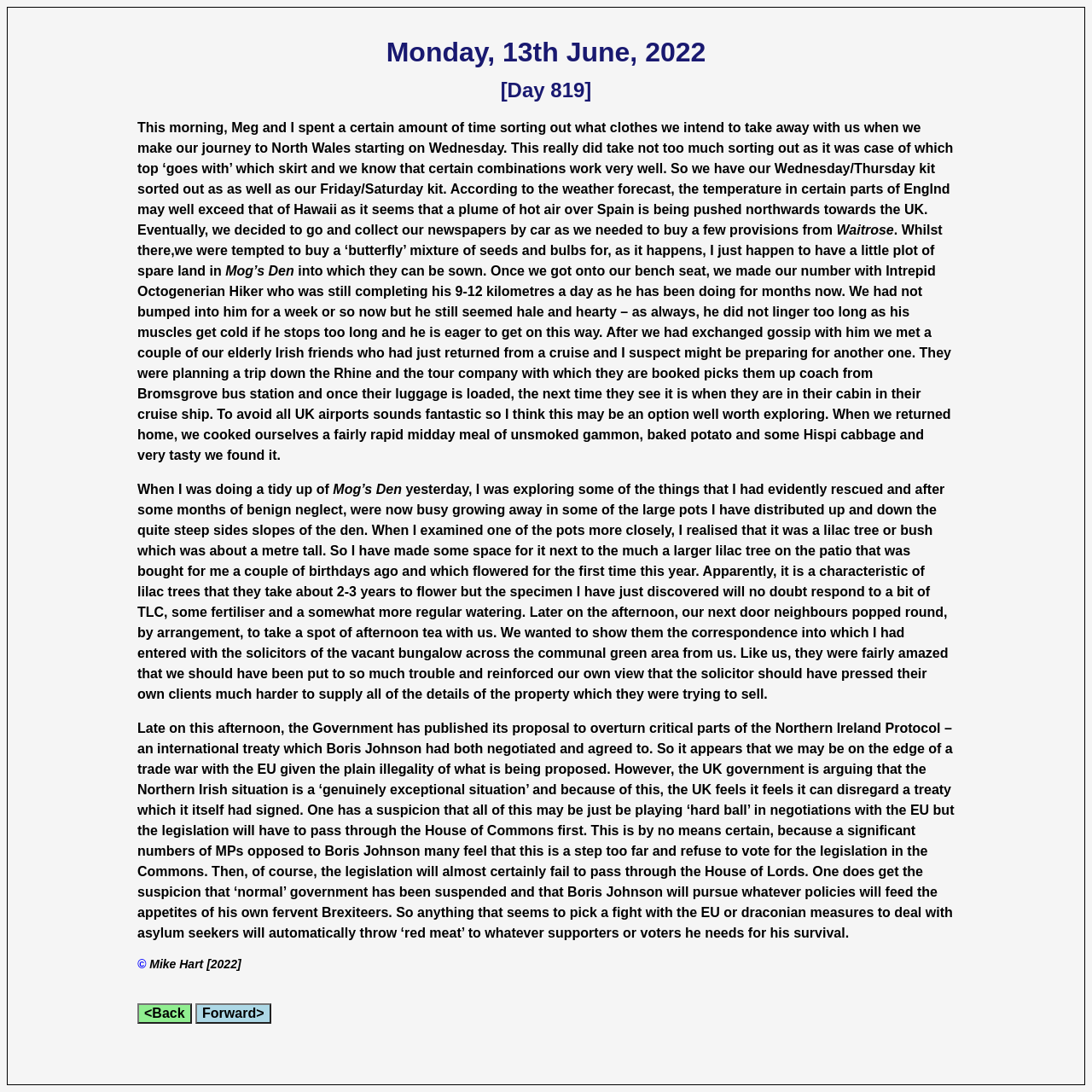What is the name of the store mentioned in the text?
Utilize the information in the image to give a detailed answer to the question.

In the StaticText element with bounding box coordinates [0.766, 0.204, 0.819, 0.217], the text 'Waitrose' is mentioned, which is likely the name of a store.